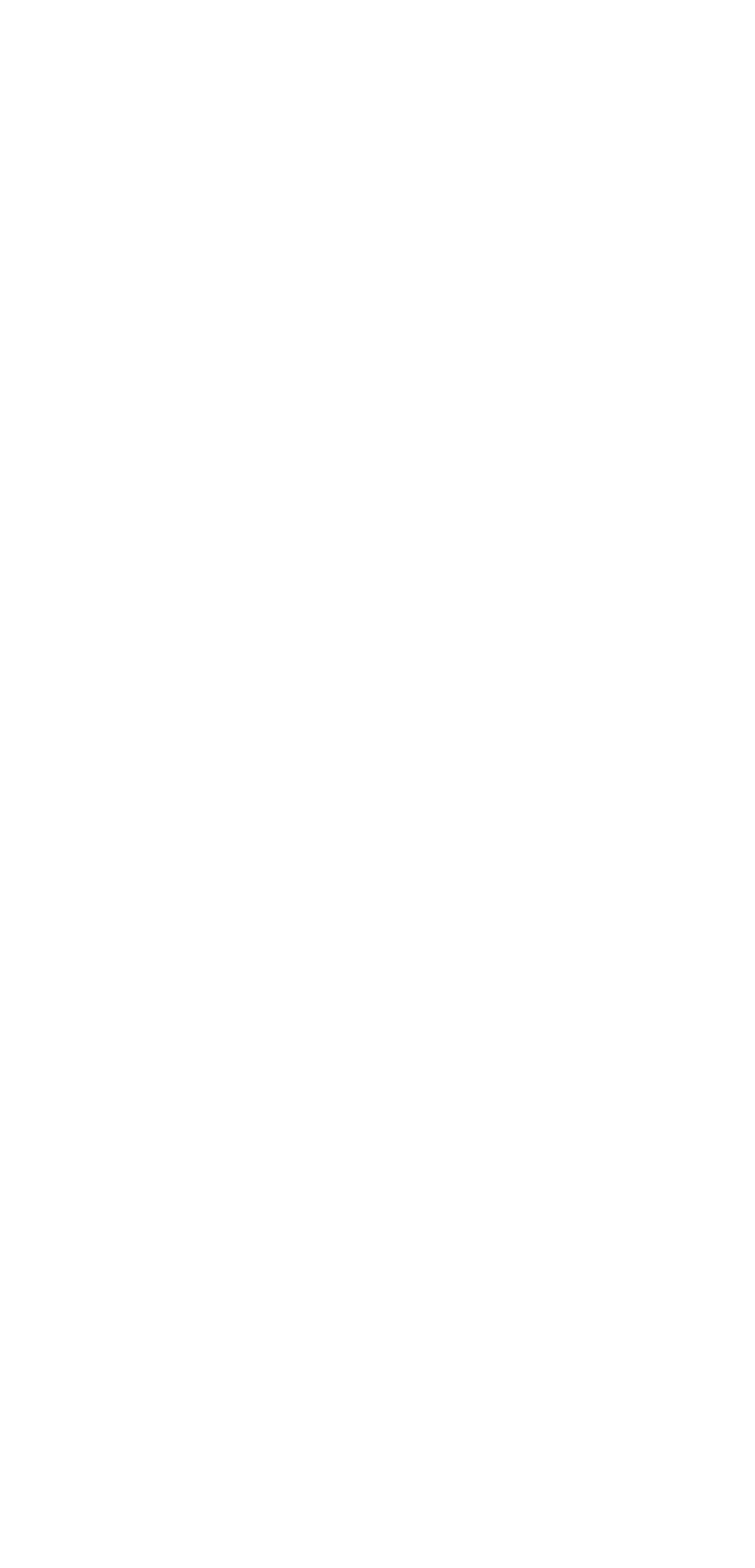How many social media channels are listed?
Based on the image, answer the question in a detailed manner.

I can see that there are five social media channels listed, which are LinkedIn, Twitter, Instagram, Facebook, and YouTube, each with a corresponding link and icon.